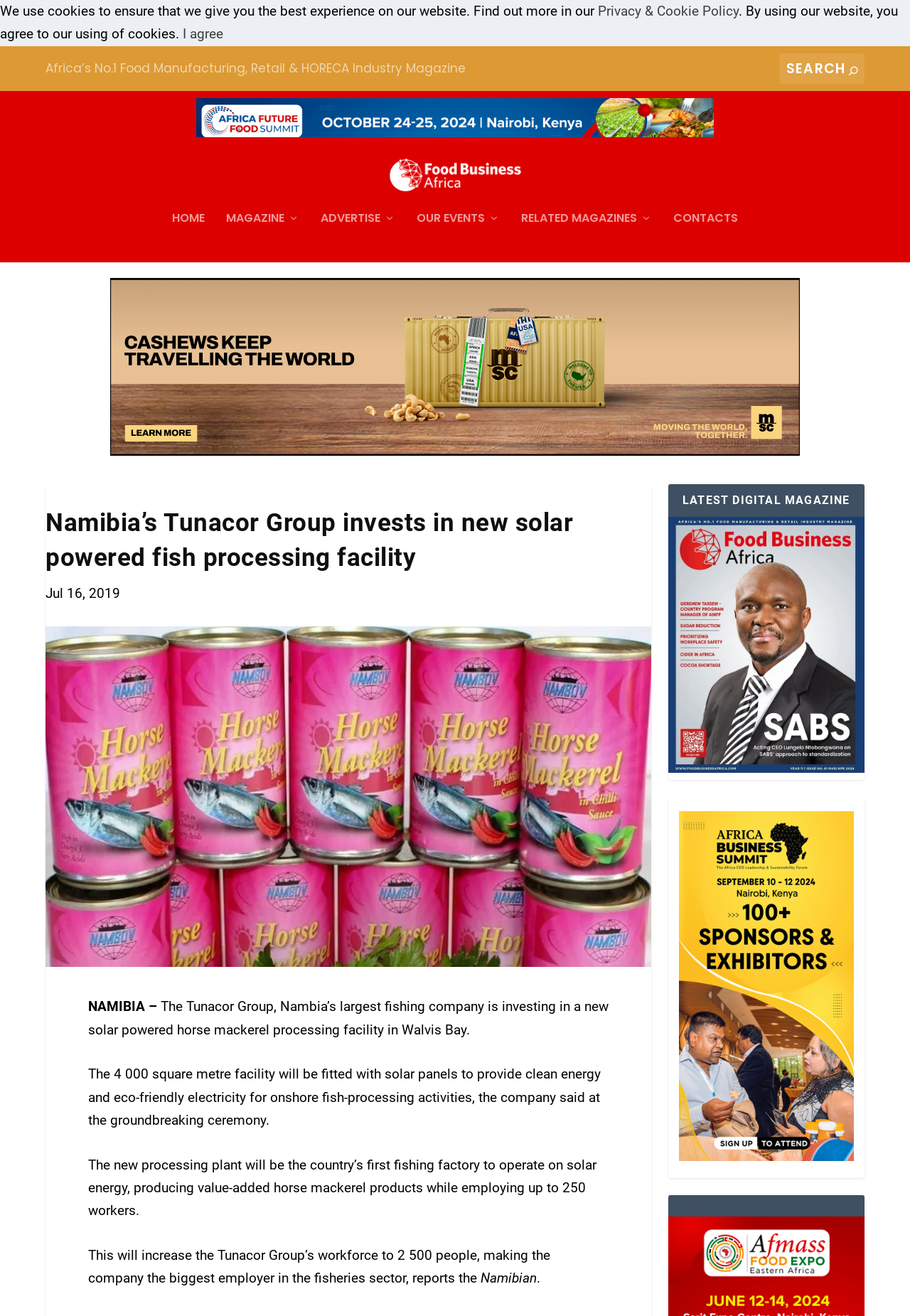What is the size of the new processing facility?
Using the details shown in the screenshot, provide a comprehensive answer to the question.

The article states that 'The 4 000 square metre facility will be fitted with solar panels to provide clean energy and eco-friendly electricity for onshore fish-processing activities...' Therefore, the size of the new processing facility is 4 000 square metre.